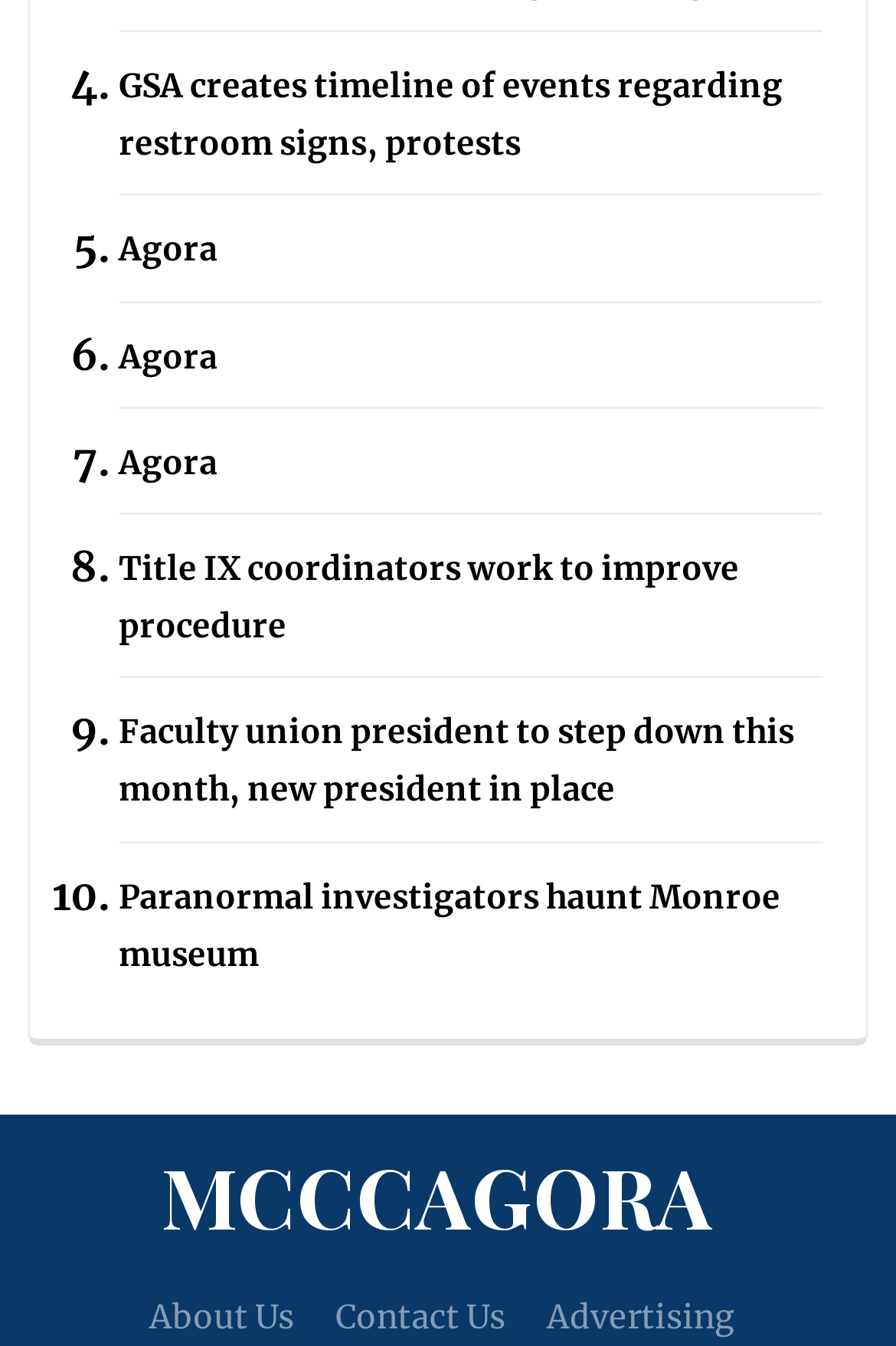Determine the bounding box coordinates (top-left x, top-left y, bottom-right x, bottom-right y) of the UI element described in the following text: About Us

[0.167, 0.963, 0.328, 0.993]